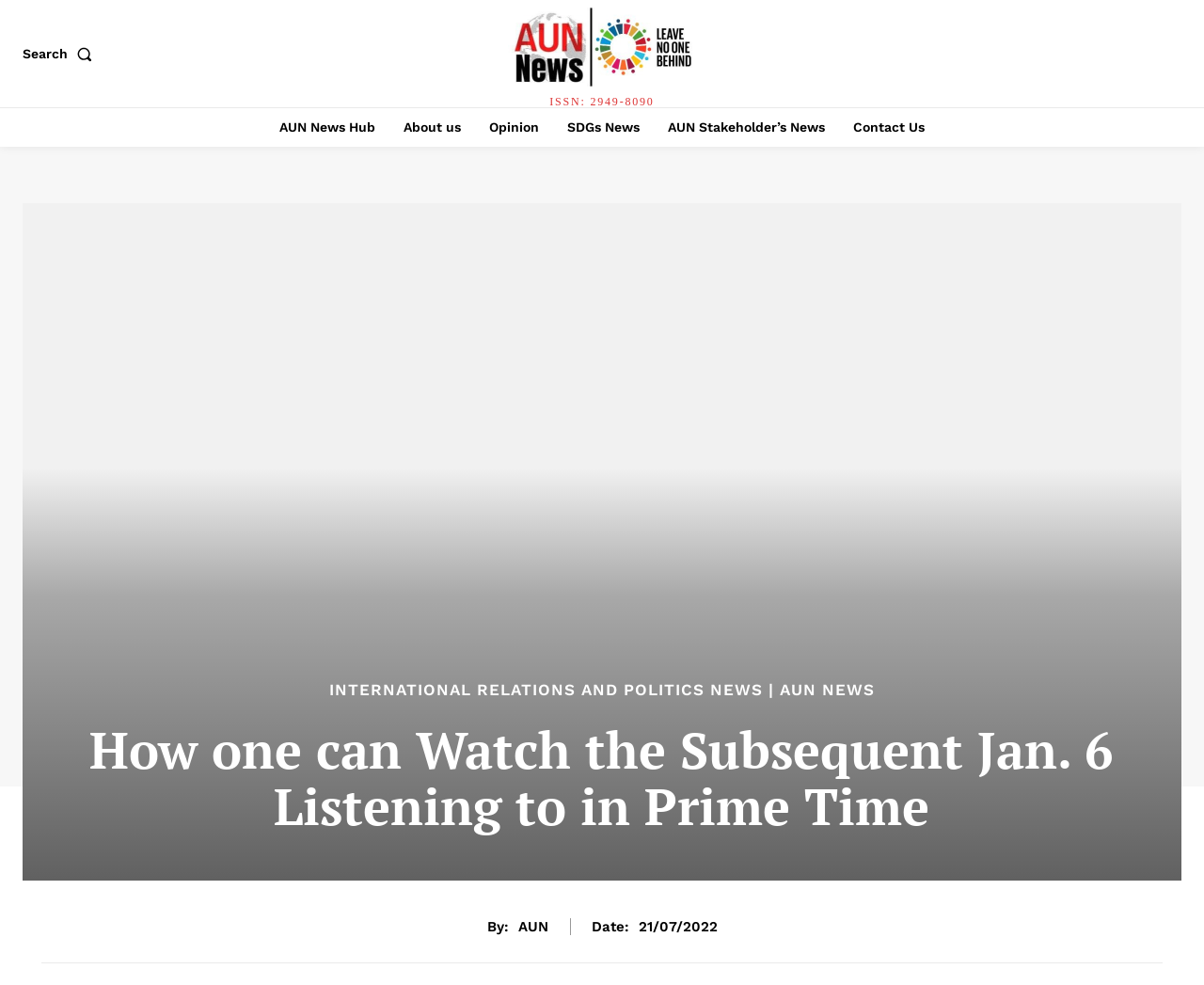What is the logo of the news website?
Answer with a single word or short phrase according to what you see in the image.

AUN News logo